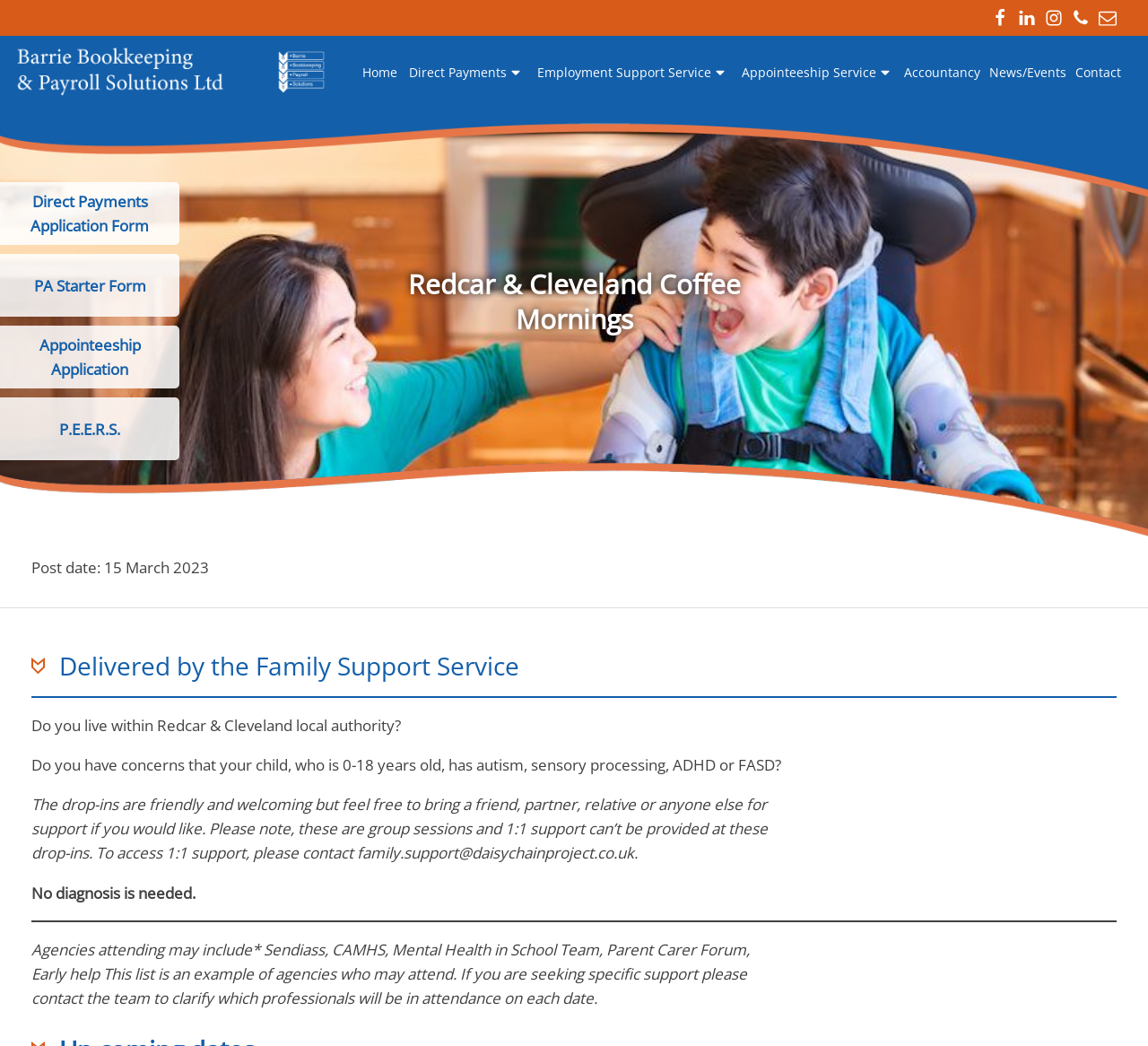Identify the coordinates of the bounding box for the element that must be clicked to accomplish the instruction: "Click the 'Direct Payments' button".

[0.35, 0.056, 0.462, 0.084]